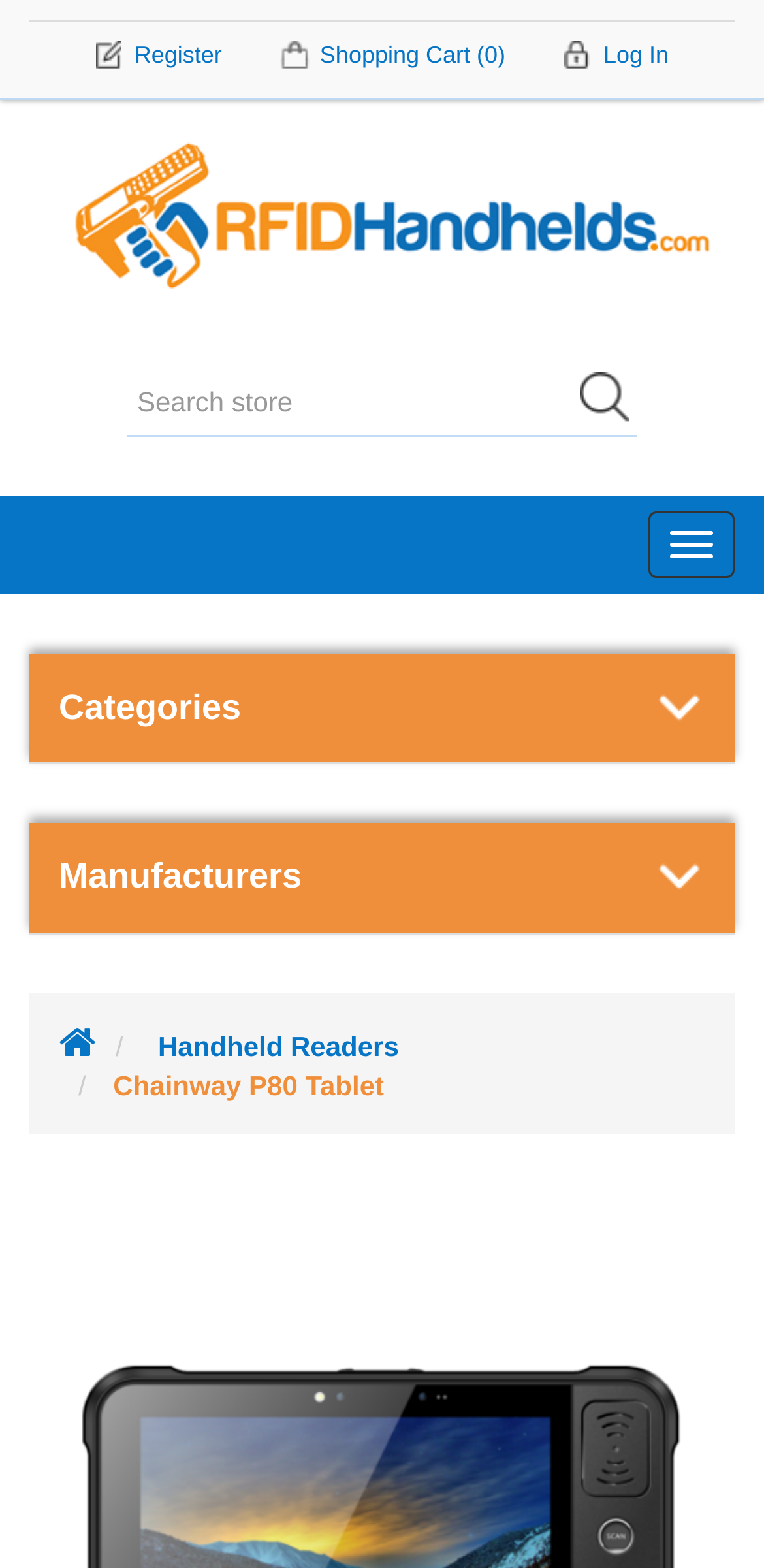Use a single word or phrase to answer this question: 
What is the name of the product?

Chainway P80 Tablet